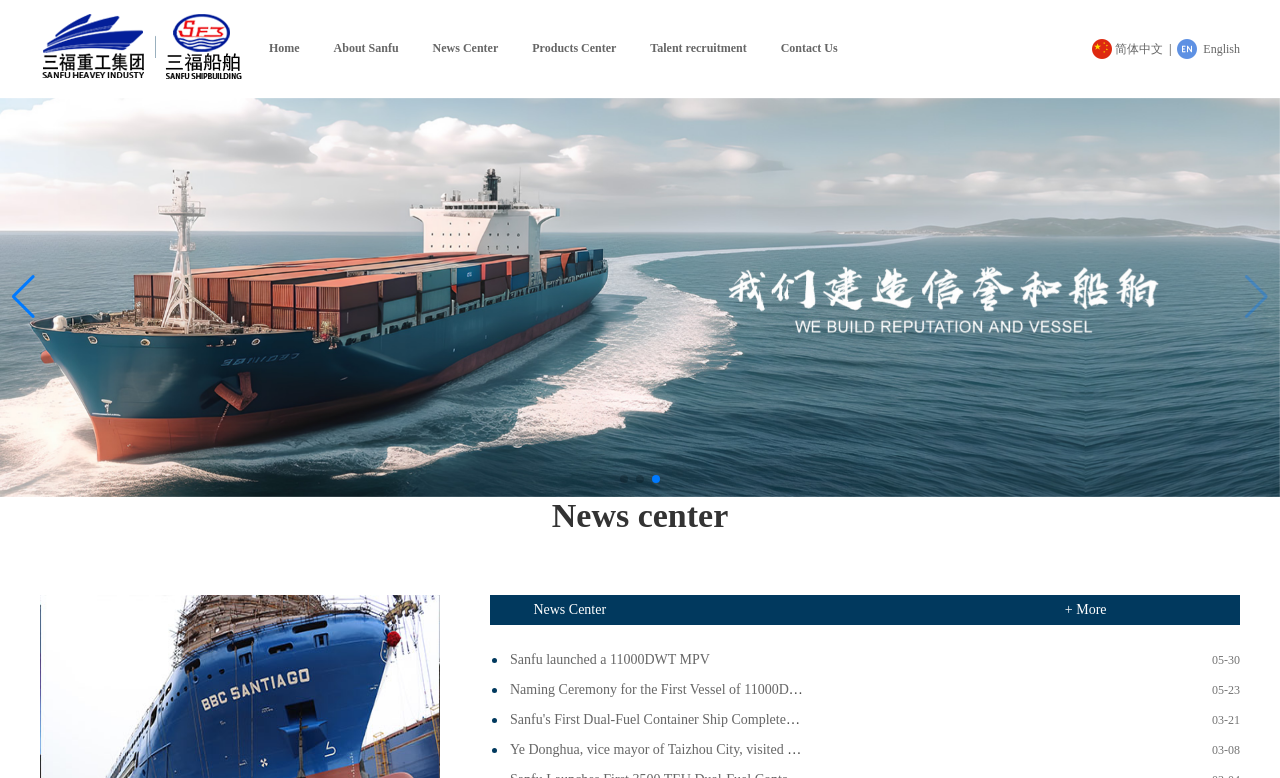Explain the webpage's layout and main content in detail.

The webpage is about Taizhou Sanfu Heavy Industry Group Co., Ltd, a company involved in ship construction. At the top left corner, there is a logo of the company, accompanied by a link to the company's homepage. To the right of the logo, there are language options, including simplified Chinese and English.

Below the language options, there is a navigation menu with links to various sections of the website, including Home, About Sanfu, News Center, Products Center, Talent recruitment, and Contact Us.

The main content of the webpage is divided into two sections. The top section features a large image that spans the entire width of the page. Below the image, there are navigation buttons to switch between different slides.

The bottom section is dedicated to the News Center, with a heading that reads "News center". There are several news articles listed, each with a title, a brief description, and a date. The articles are arranged in a vertical list, with the most recent ones at the top. Each article has a "More" button at the bottom right corner, which likely leads to a detailed page about the article.

To the right of the news articles, there is a "More" button that likely leads to a page with more news articles.